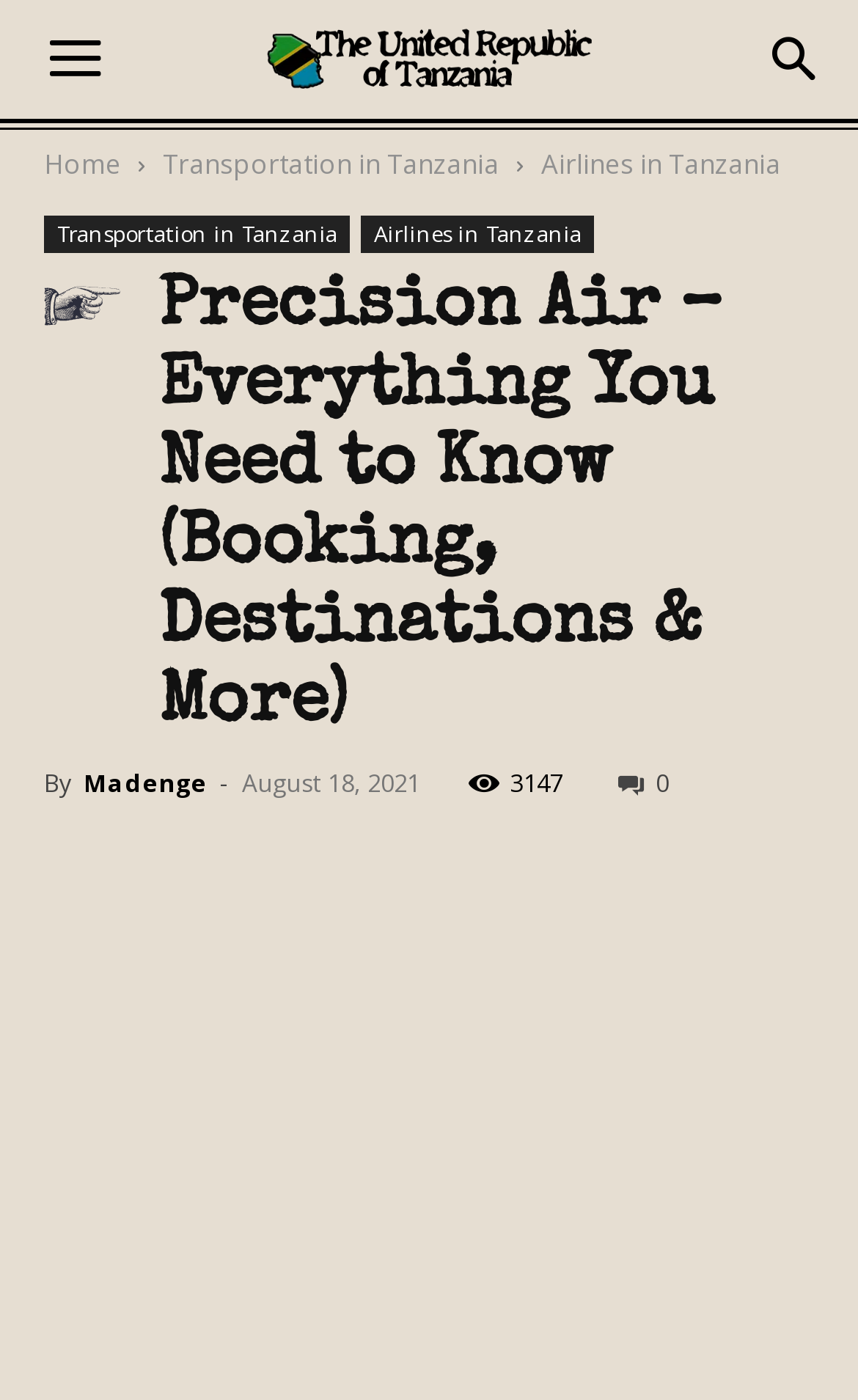Utilize the details in the image to thoroughly answer the following question: What is the date of the article?

The date of the article can be found next to the author's name, which is 'August 18, 2021'.